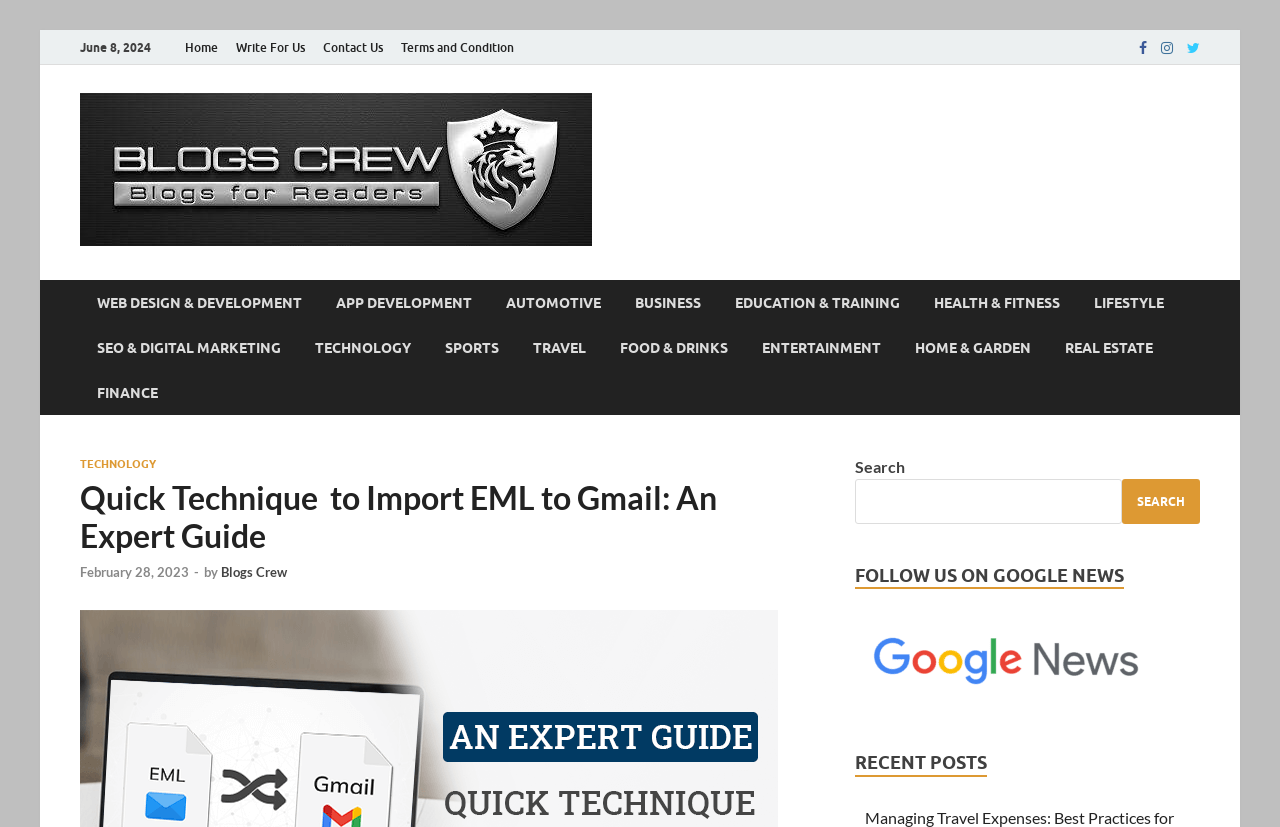Determine the bounding box coordinates for the clickable element to execute this instruction: "follow on Facebook". Provide the coordinates as four float numbers between 0 and 1, i.e., [left, top, right, bottom].

[0.886, 0.047, 0.9, 0.068]